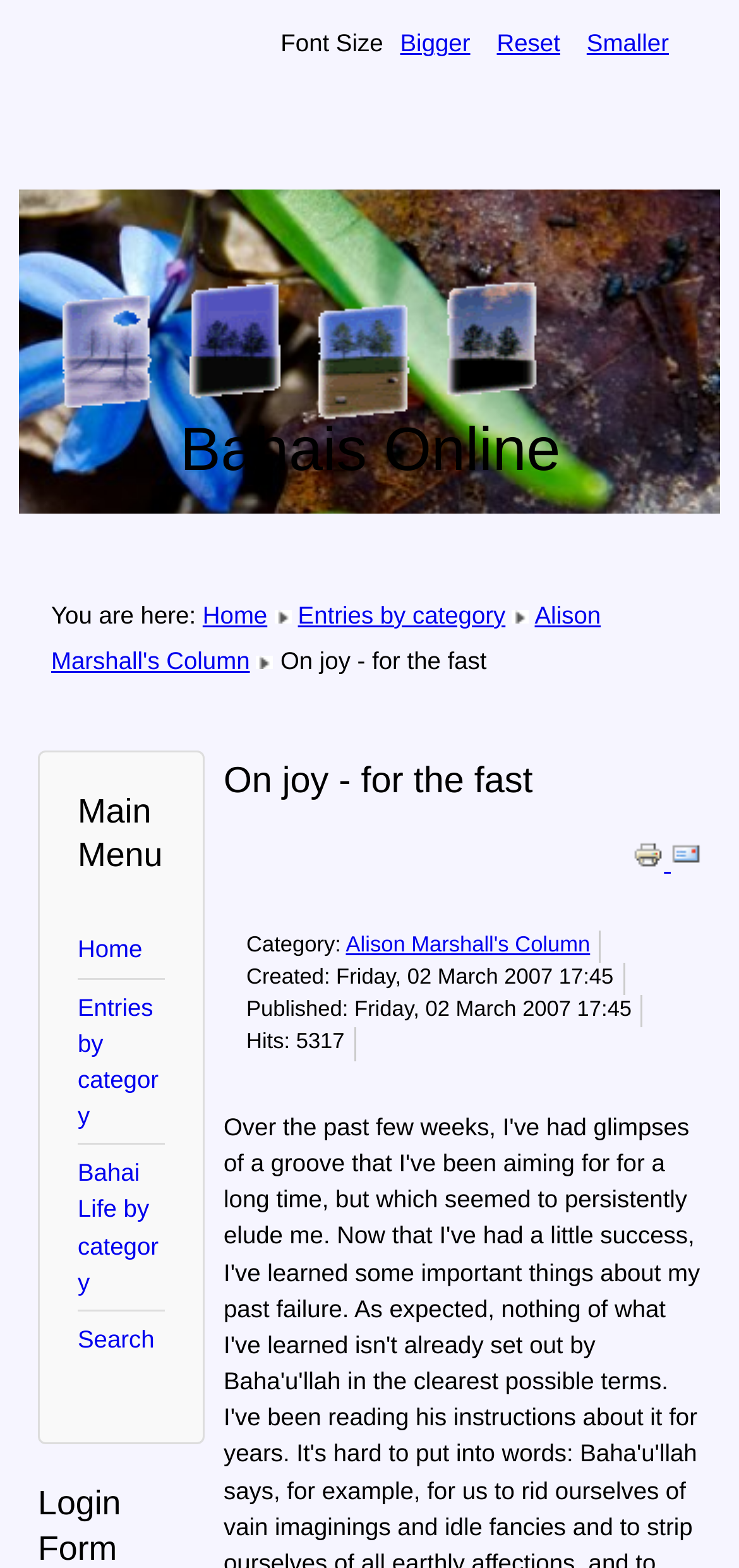Determine the bounding box coordinates of the region that needs to be clicked to achieve the task: "Search for something".

[0.105, 0.836, 0.222, 0.872]